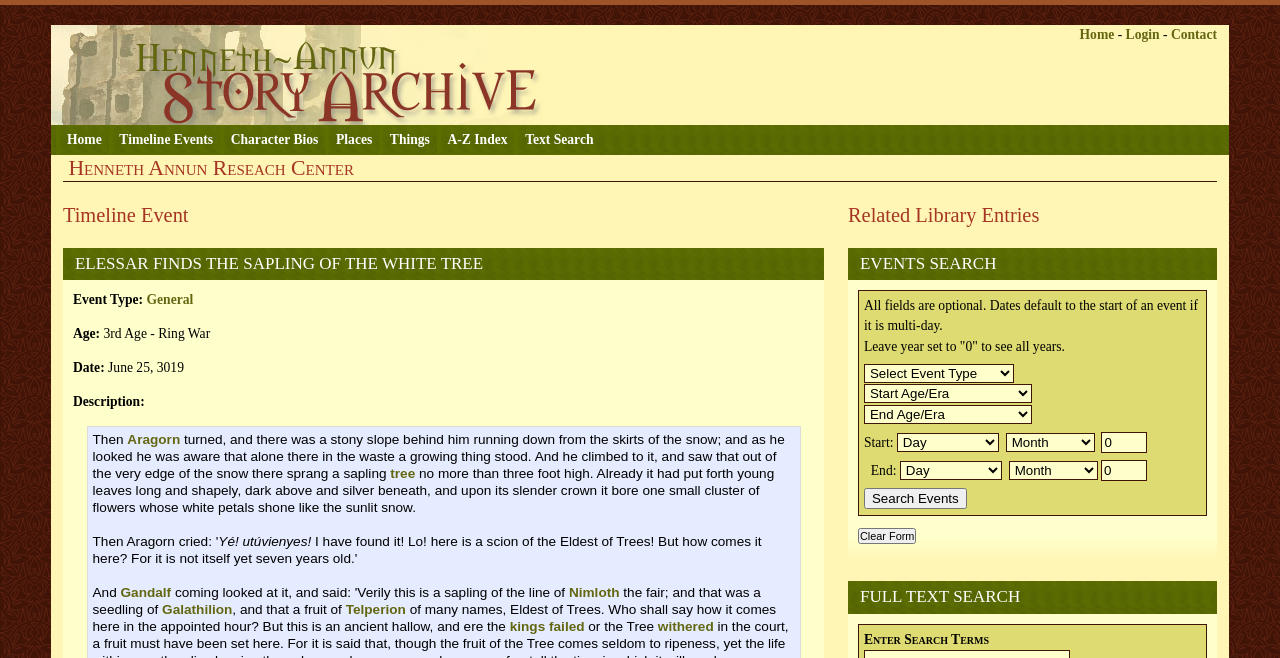Please identify the bounding box coordinates of the clickable region that I should interact with to perform the following instruction: "Clear the search form". The coordinates should be expressed as four float numbers between 0 and 1, i.e., [left, top, right, bottom].

[0.67, 0.802, 0.716, 0.826]